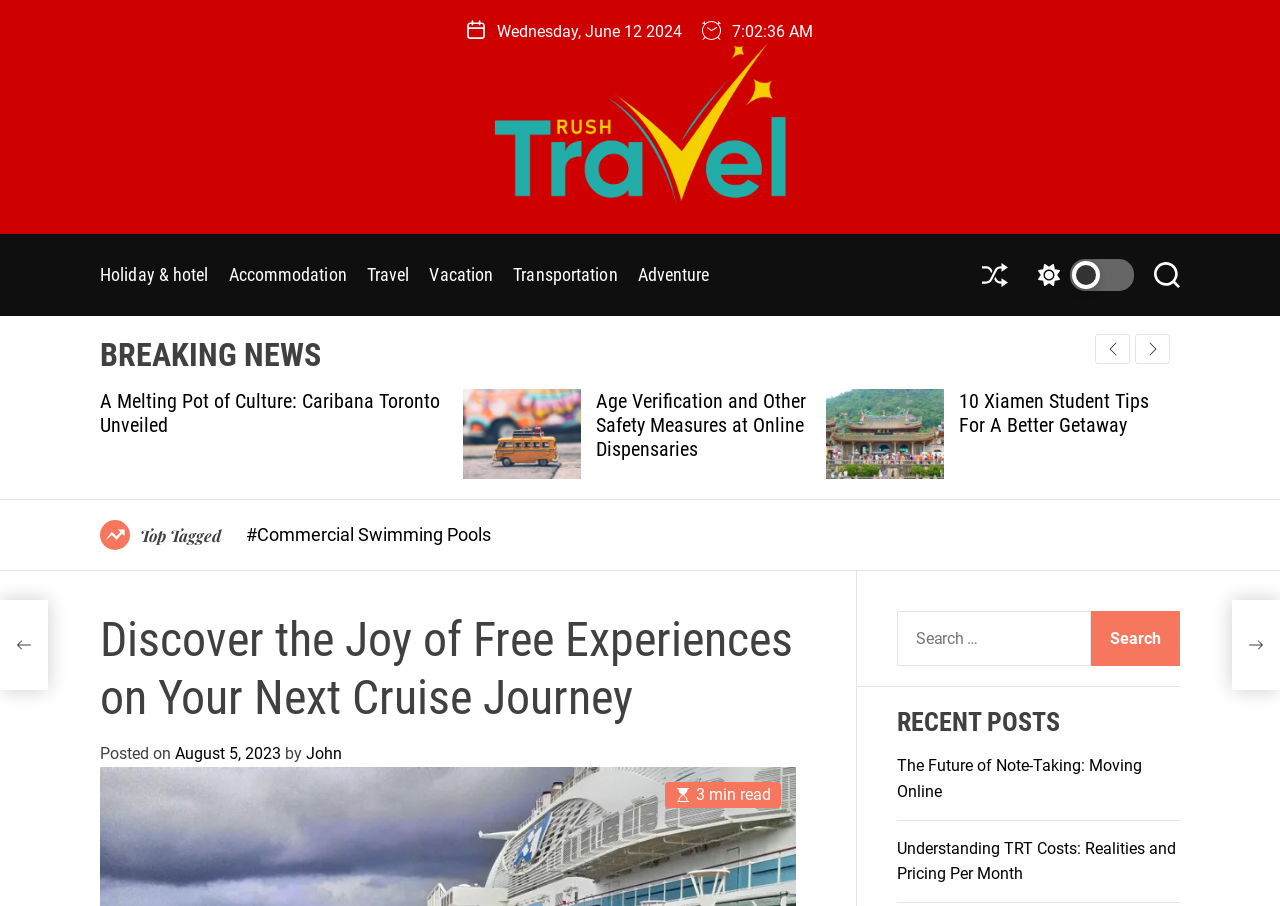Based on the provided description, "parent_node: Search for: value="Search"", find the bounding box of the corresponding UI element in the screenshot.

[0.852, 0.675, 0.922, 0.735]